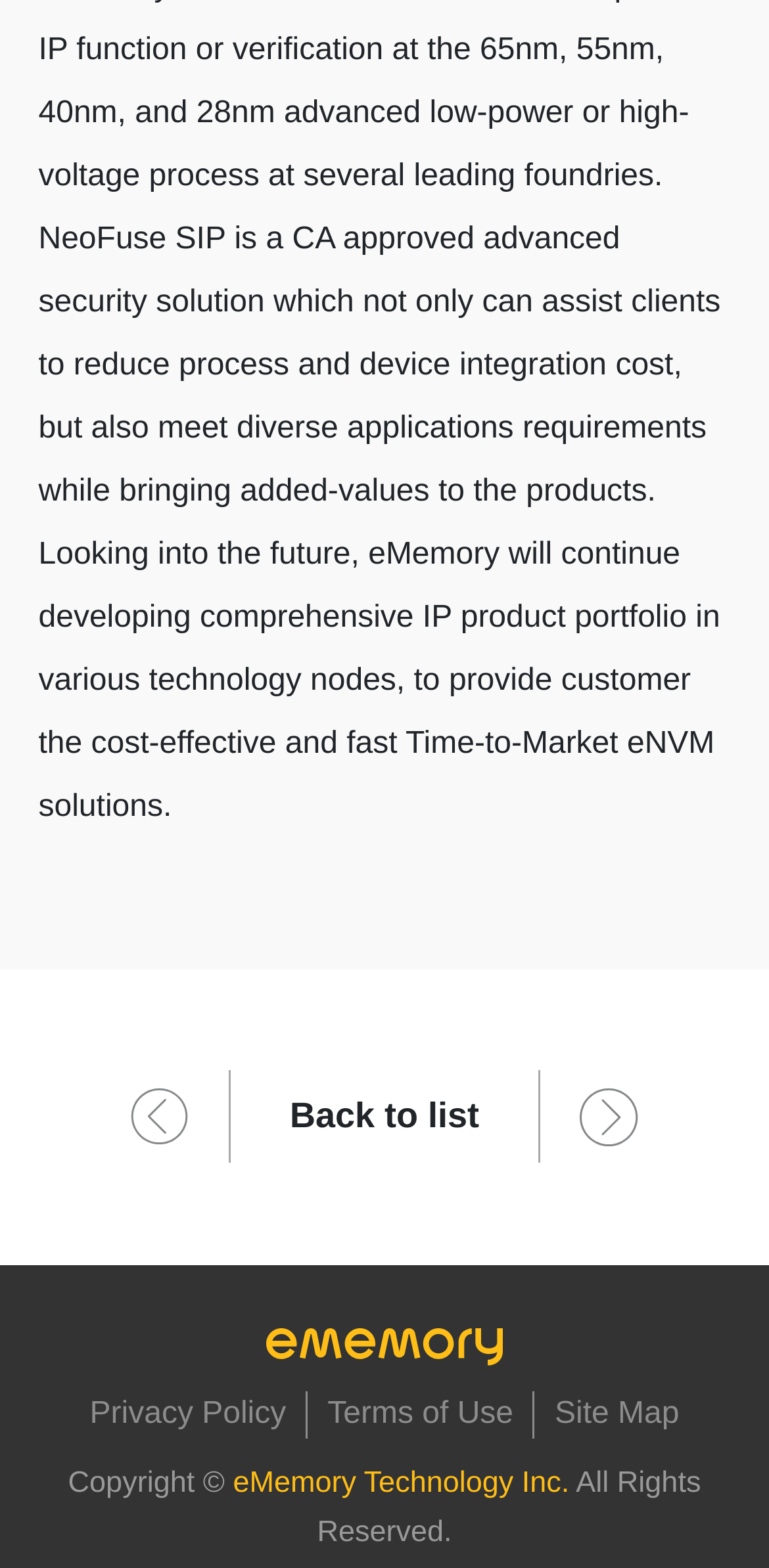What are the three options in the top navigation?
Please provide a full and detailed response to the question.

I found three link elements at the top of the webpage, but they do not have any text. They are likely to be navigation options, but their exact purposes are unknown.